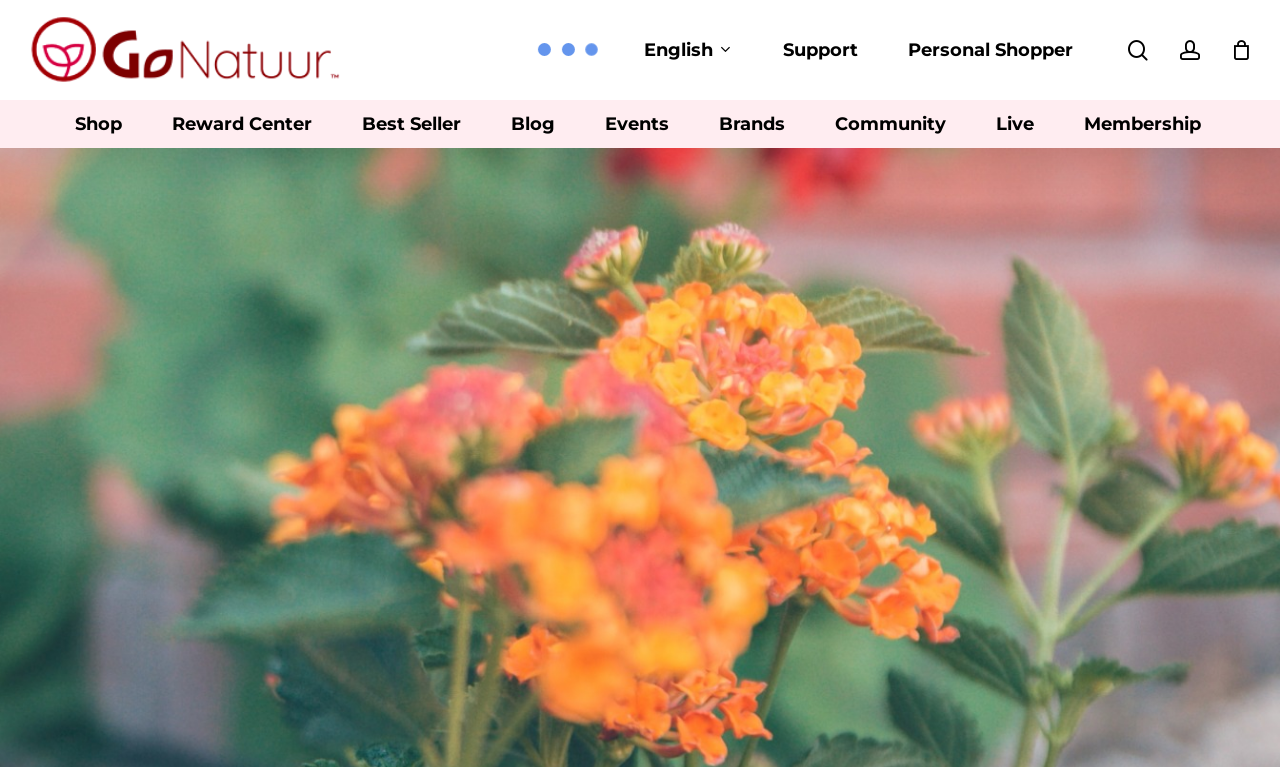Determine the bounding box for the UI element that matches this description: "search".

[0.88, 0.051, 0.898, 0.079]